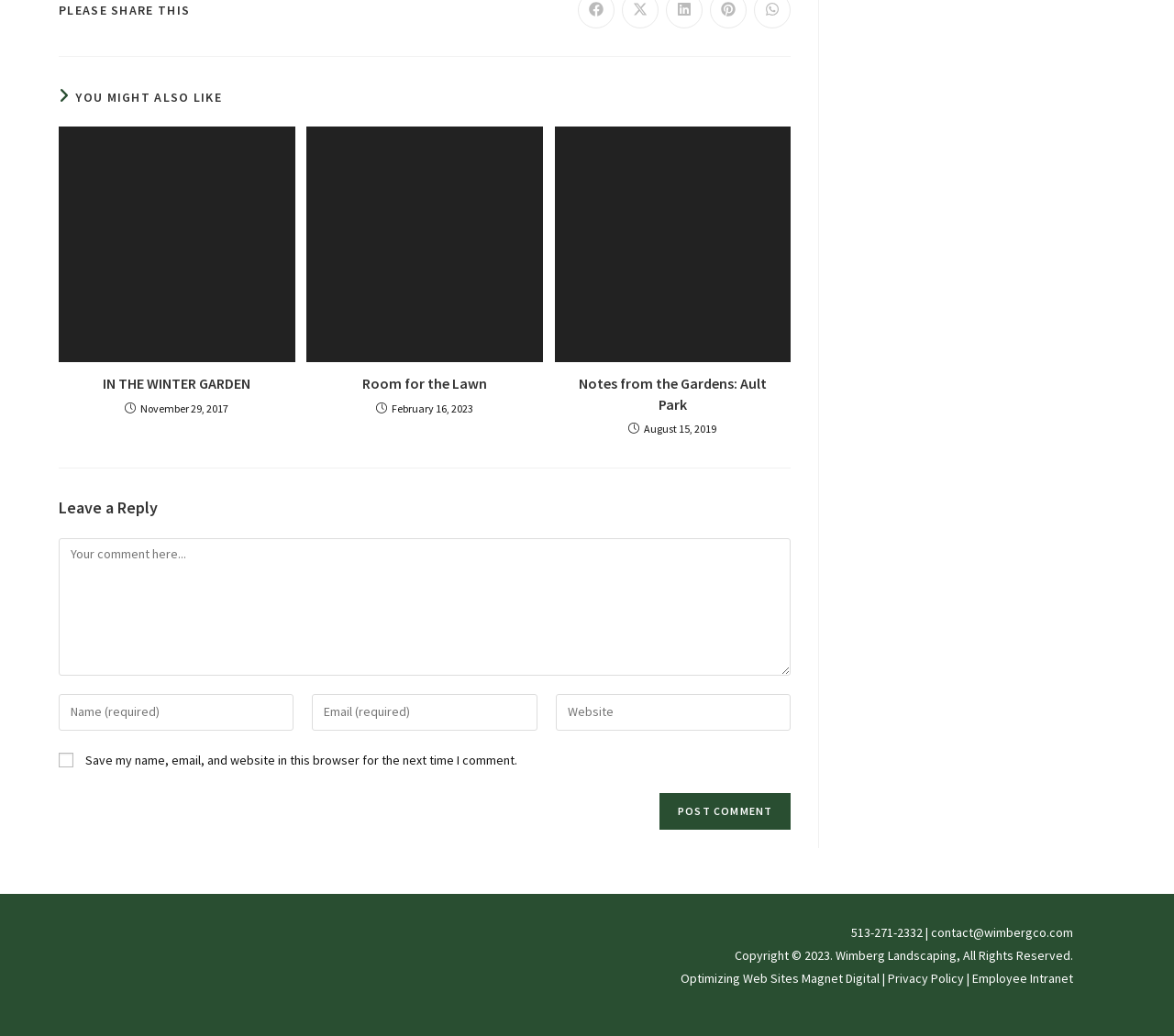Using floating point numbers between 0 and 1, provide the bounding box coordinates in the format (top-left x, top-left y, bottom-right x, bottom-right y). Locate the UI element described here: Room for the Lawn

[0.271, 0.361, 0.453, 0.38]